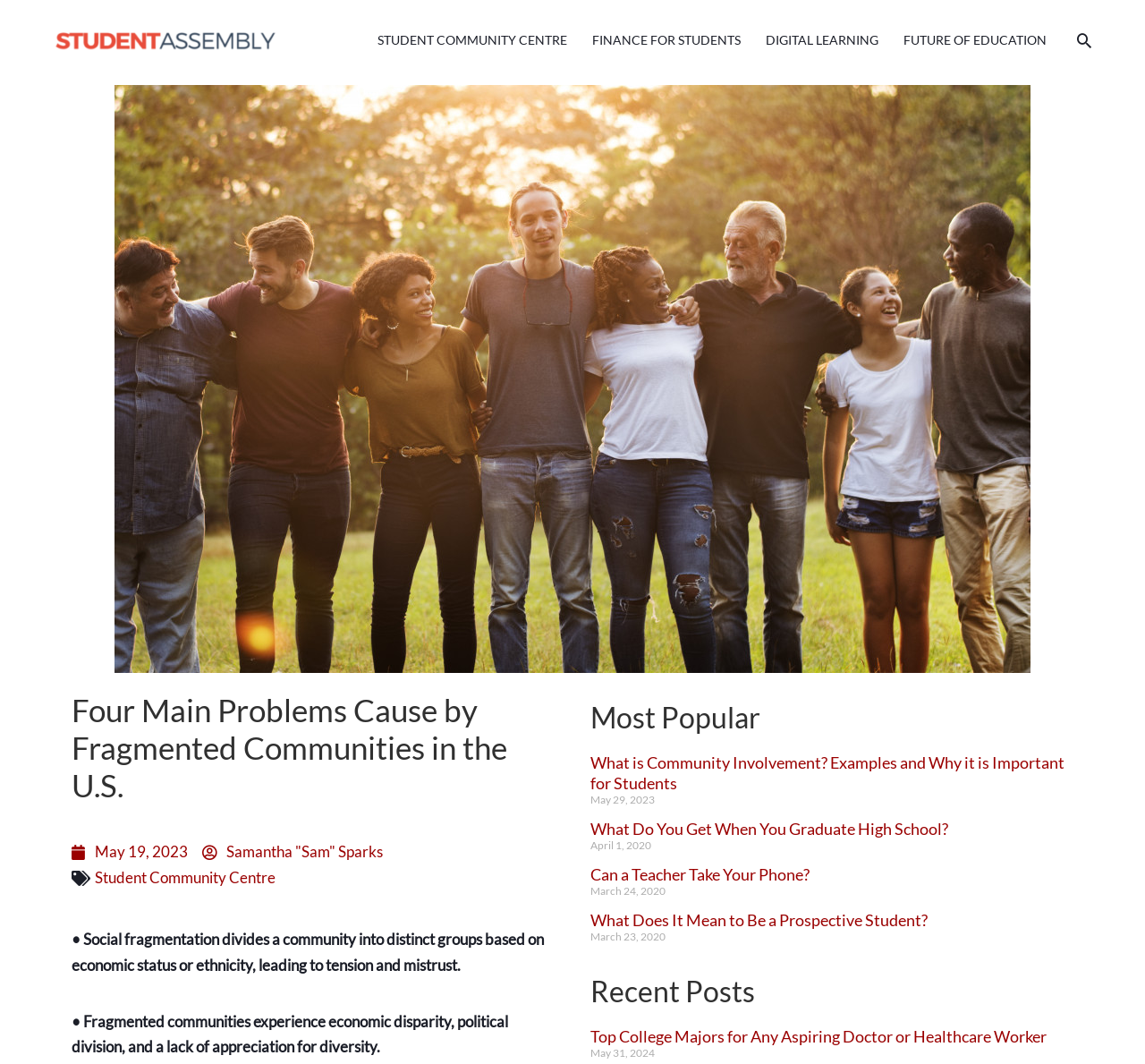Show the bounding box coordinates of the region that should be clicked to follow the instruction: "Read the 'ASK HAL: Why Don’t Managers Bunt the Ghost Runner to Third?' article."

None